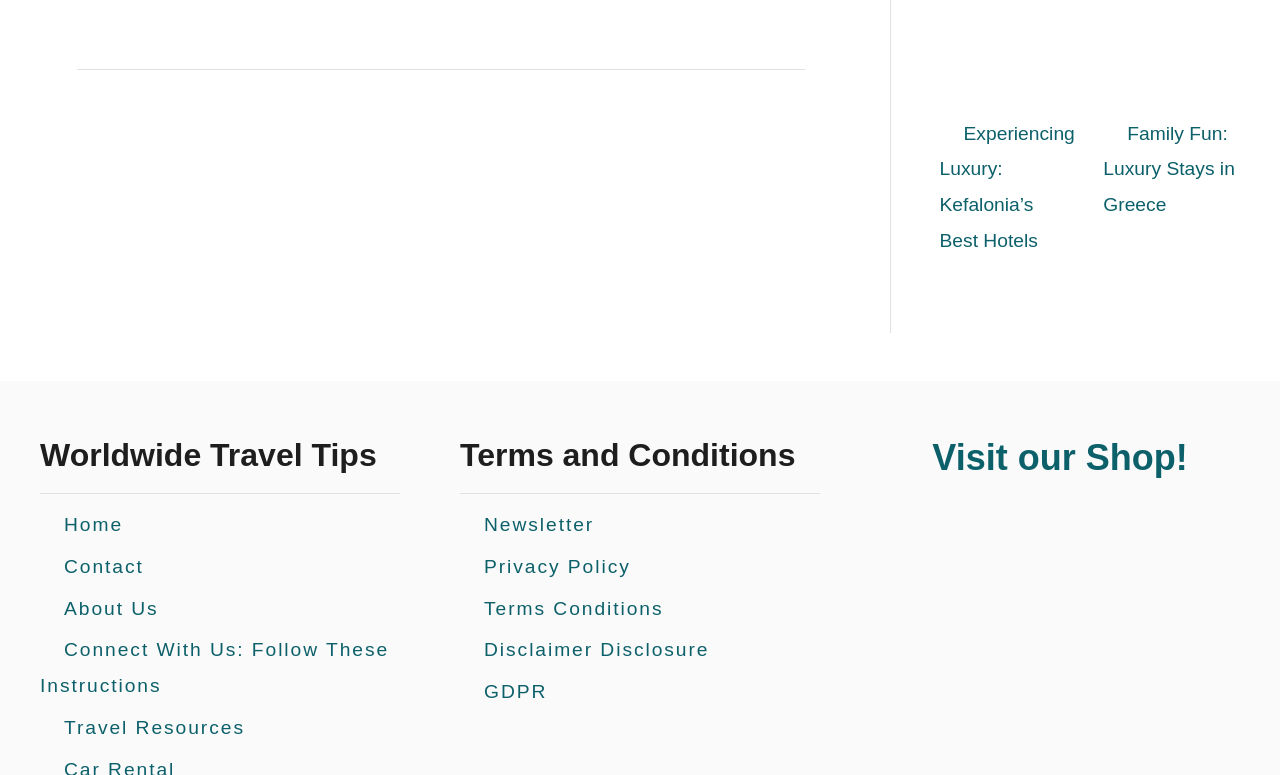Please provide the bounding box coordinates for the element that needs to be clicked to perform the following instruction: "Visit 'Travel Resources'". The coordinates should be given as four float numbers between 0 and 1, i.e., [left, top, right, bottom].

[0.031, 0.909, 0.21, 0.967]